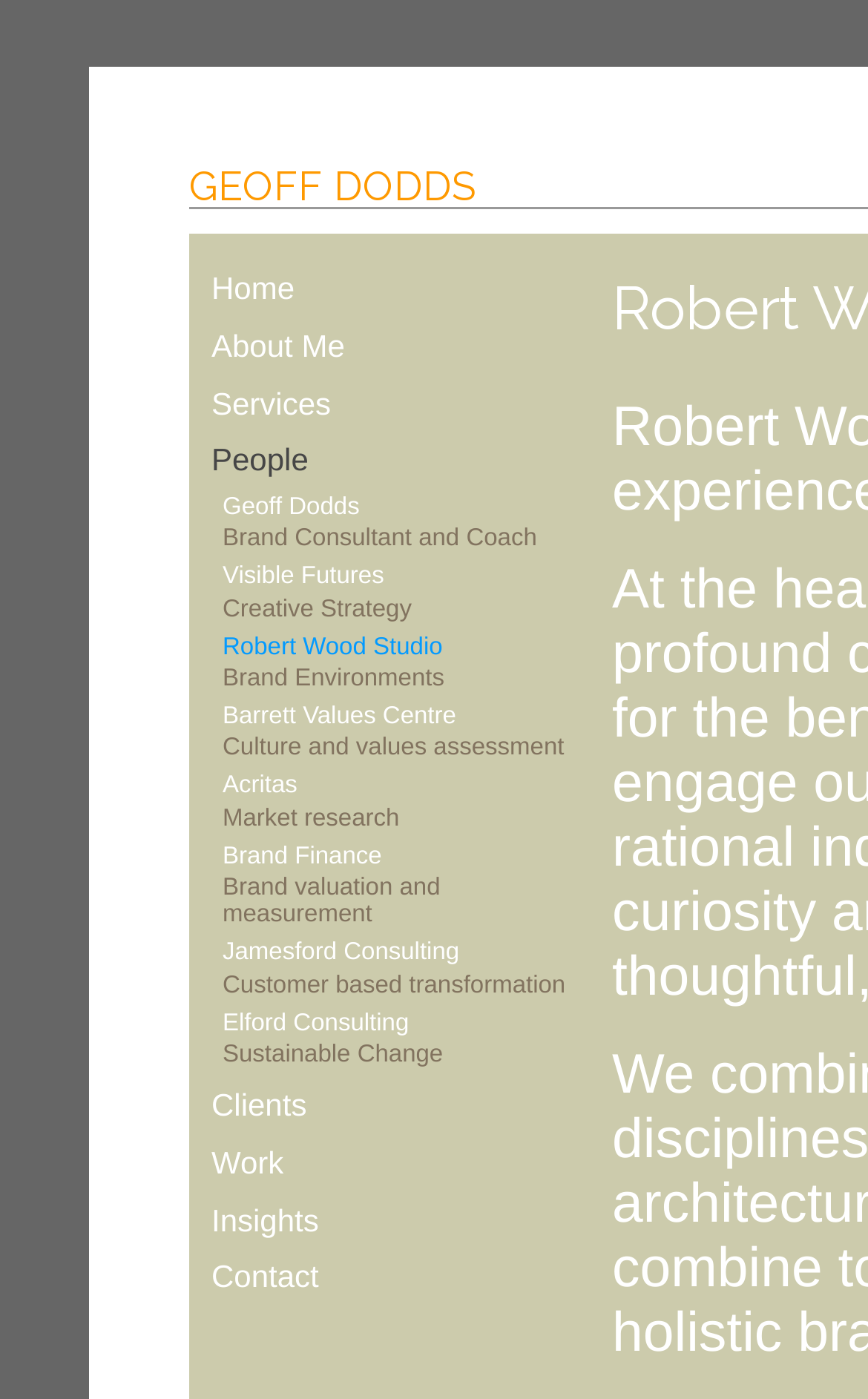Determine the bounding box coordinates of the clickable region to follow the instruction: "Click on Home".

[0.244, 0.187, 0.679, 0.221]